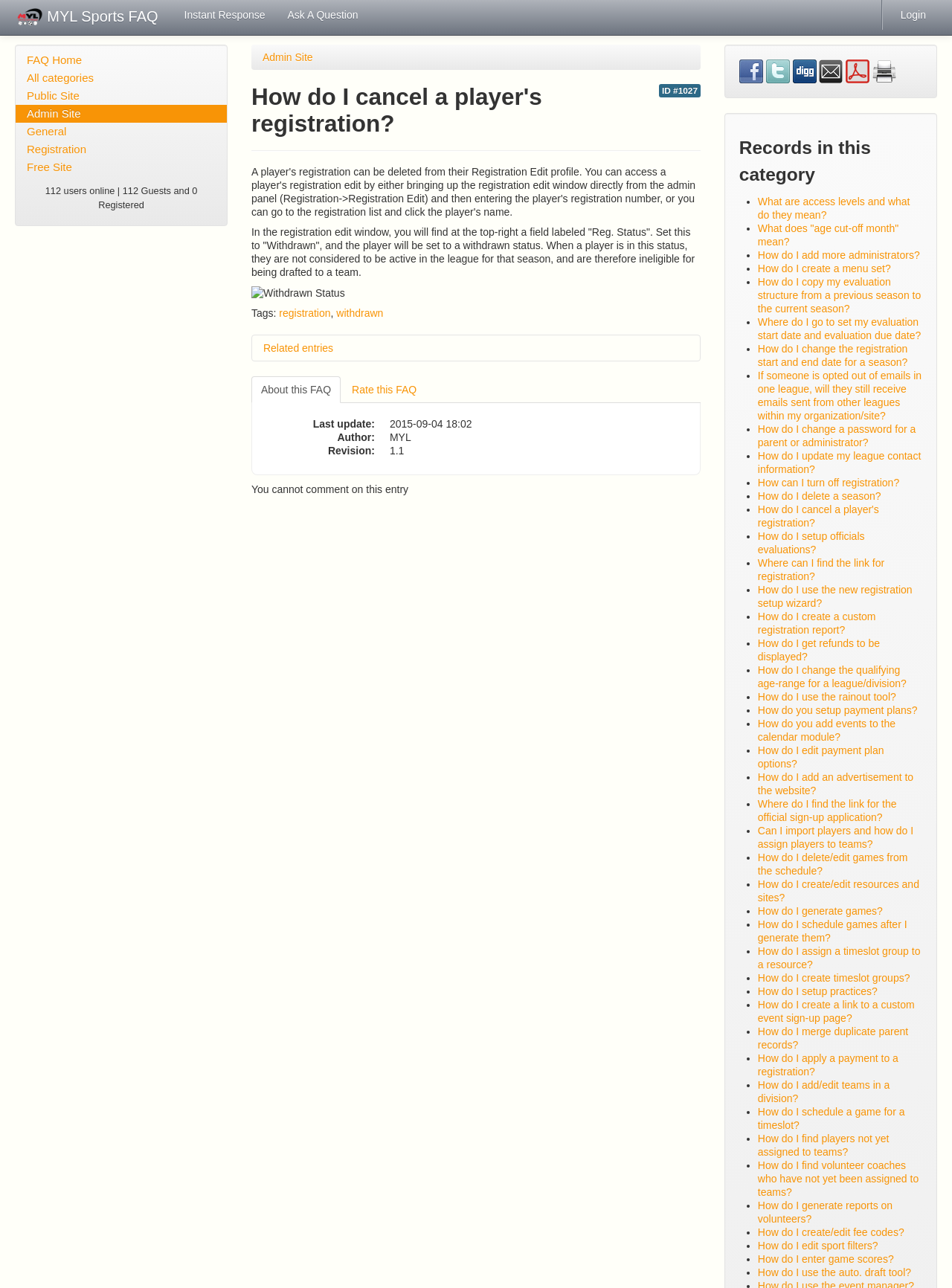What is the author of this FAQ?
Using the image, respond with a single word or phrase.

MYL